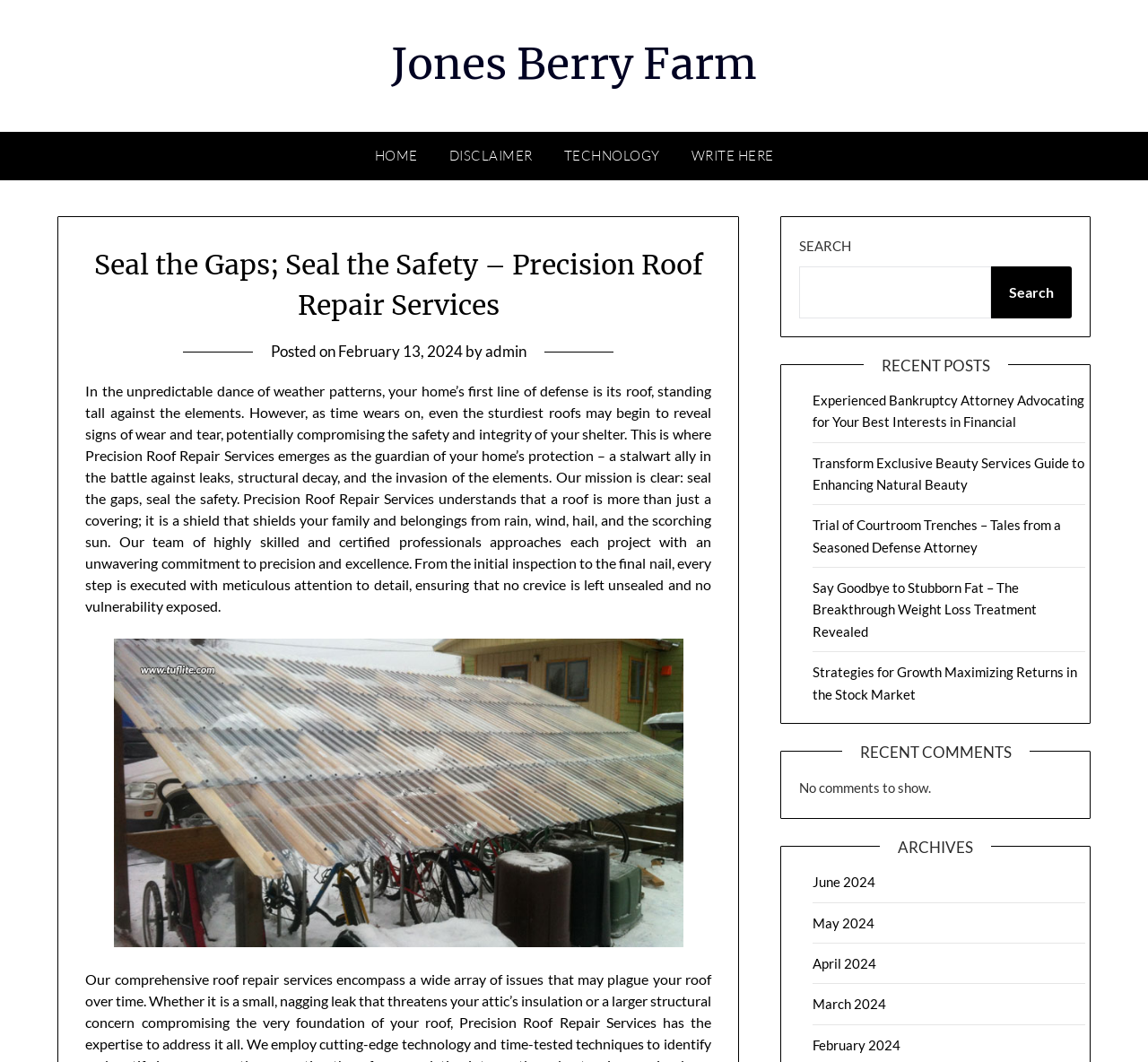What is the main service offered by Jones Berry Farm?
Provide a concise answer using a single word or phrase based on the image.

Roof Repair